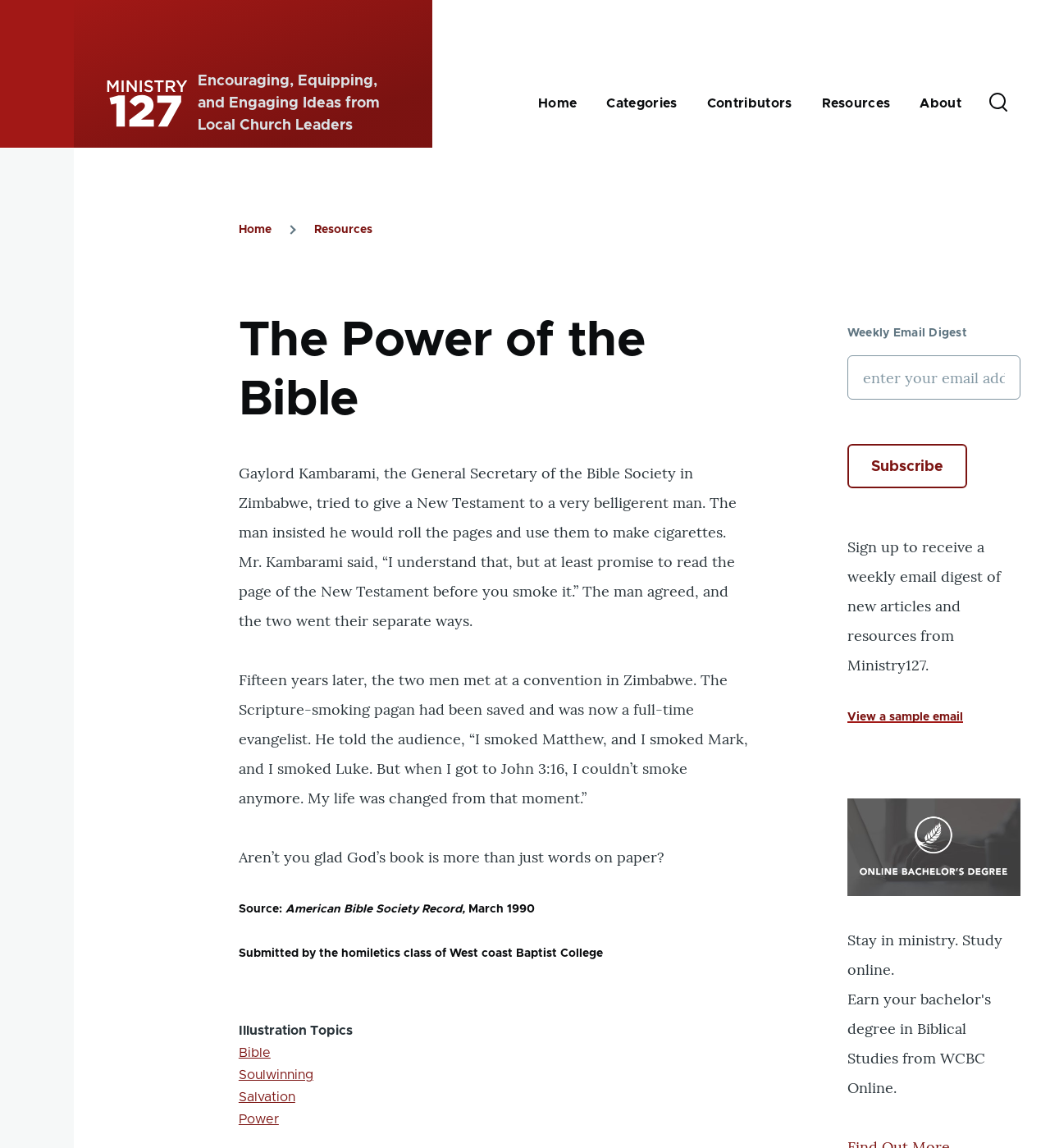Determine the bounding box for the HTML element described here: "Power". The coordinates should be given as [left, top, right, bottom] with each number being a float between 0 and 1.

[0.227, 0.969, 0.266, 0.981]